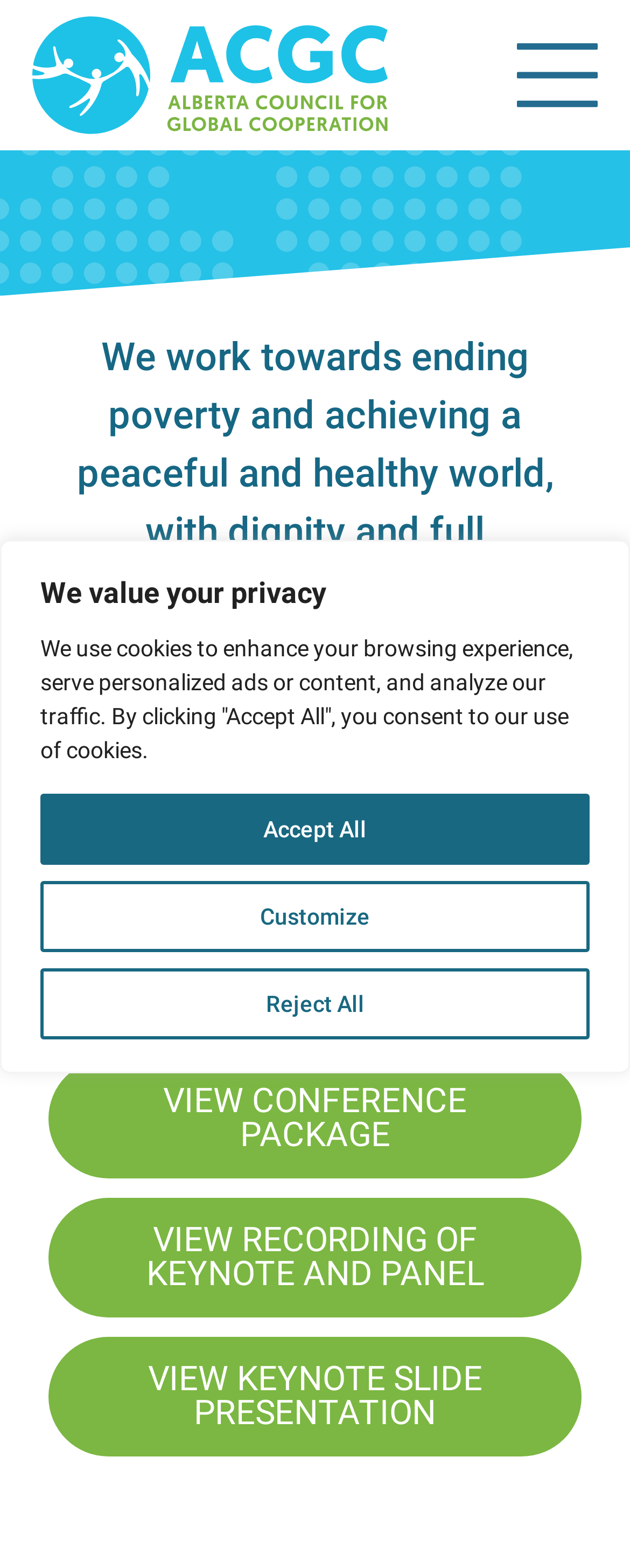Explain the contents of the webpage comprehensively.

The webpage is about the 2023 ACGC Annual Conference, with a focus on ending poverty and achieving a peaceful and healthy world. At the top of the page, there is a privacy notice that spans the entire width, with a heading "We value your privacy" and three buttons: "Customize", "Reject All", and "Accept All". 

On the top left, there is a logo image, and on the top right, there is a menu-bar button. Below the privacy notice, there is a brief description of ACGC's mission, which is to work towards ending poverty and achieving a peaceful and healthy world with dignity and full participation for all.

Below the mission statement, there is a figure, likely an image, that takes up most of the width. Underneath the figure, there are three links: "VIEW CONFERENCE PACKAGE", "VIEW RECORDING OF KEYNOTE AND PANEL", and "VIEW KEYNOTE SLIDE PRESENTATION", which are aligned to the left and stacked vertically.